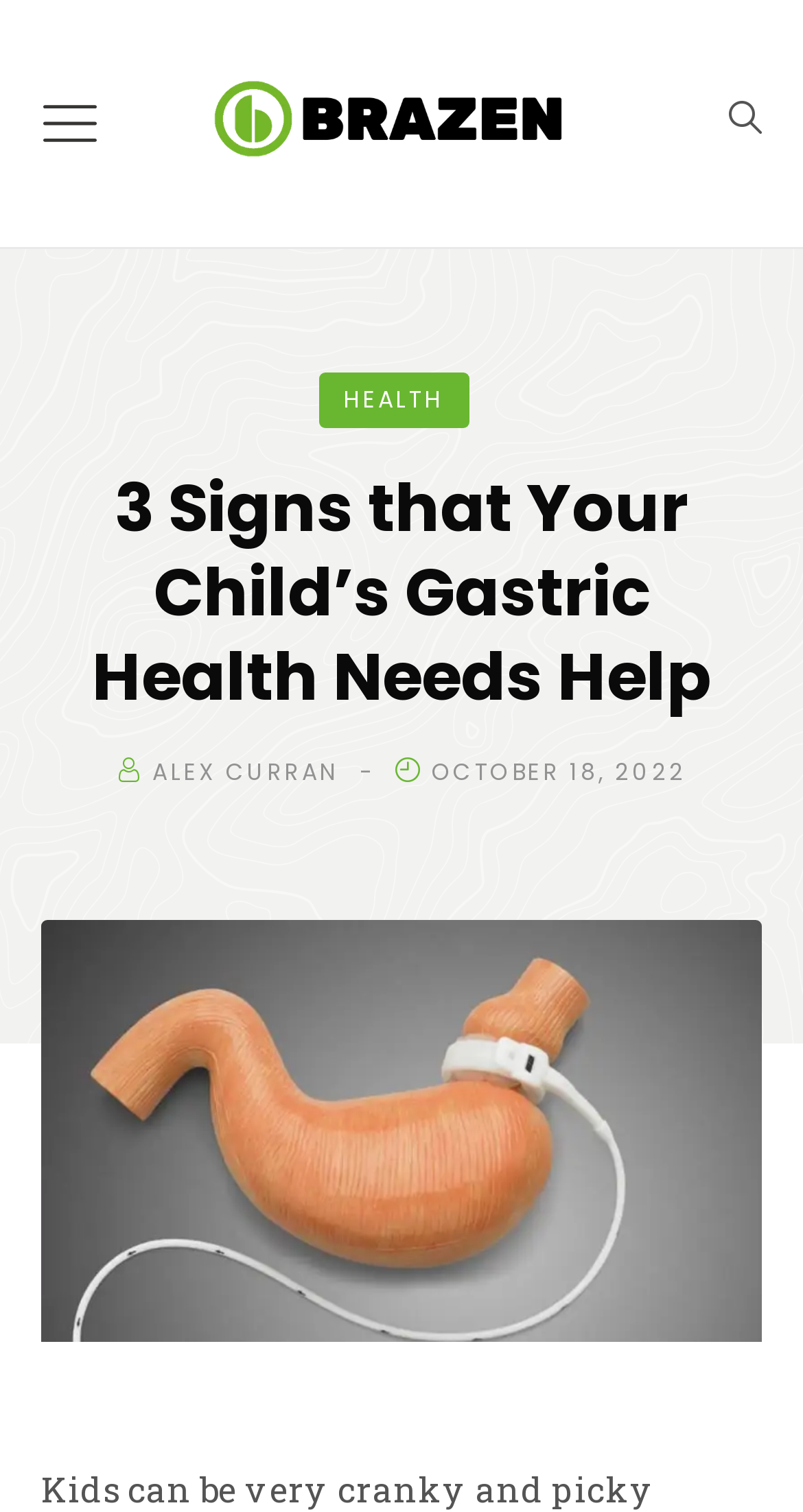What is the website's name?
Ensure your answer is thorough and detailed.

I found the website's name by looking at the link 'BrazenDenver' which is located at coordinates [0.258, 0.051, 0.732, 0.112]. This link is likely to be the website's name since it is located at the top of the page and is associated with an image.